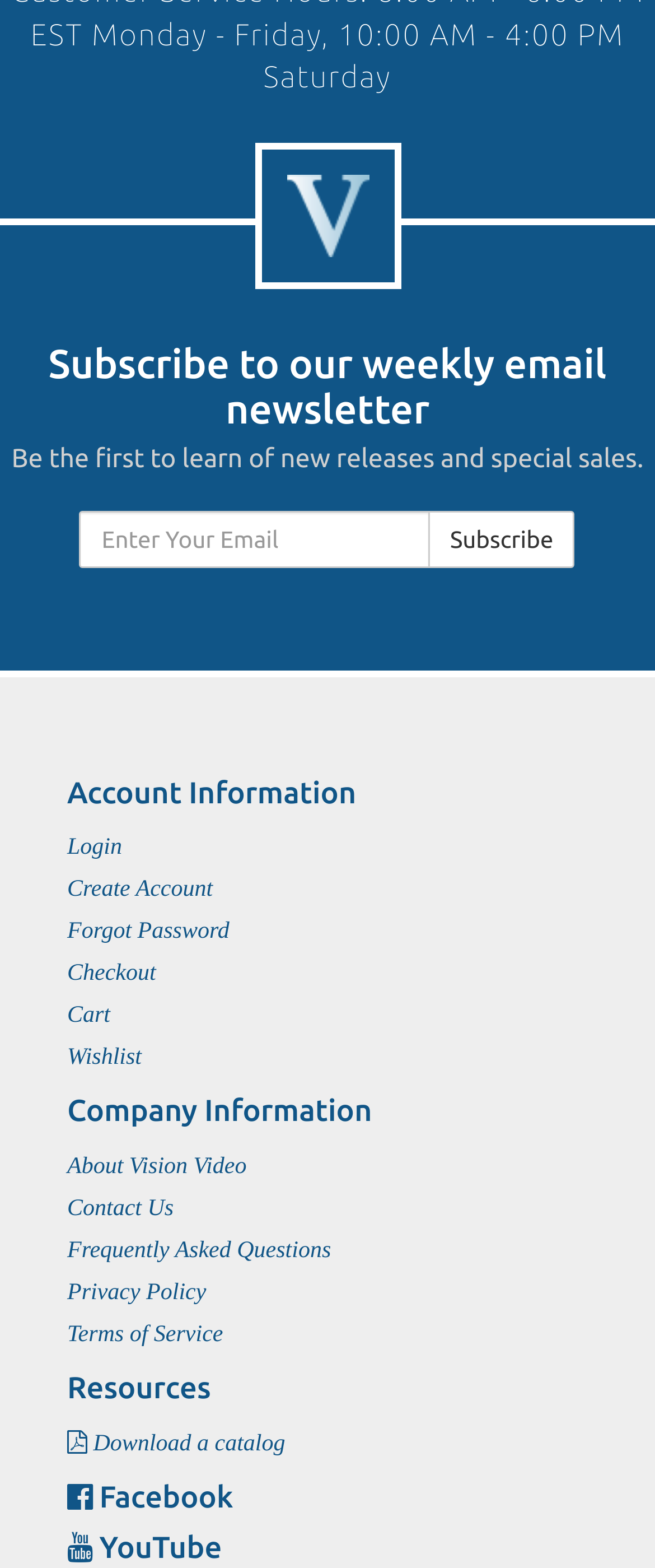What is the purpose of the 'Account Information' section?
Using the picture, provide a one-word or short phrase answer.

Login, create account, etc.